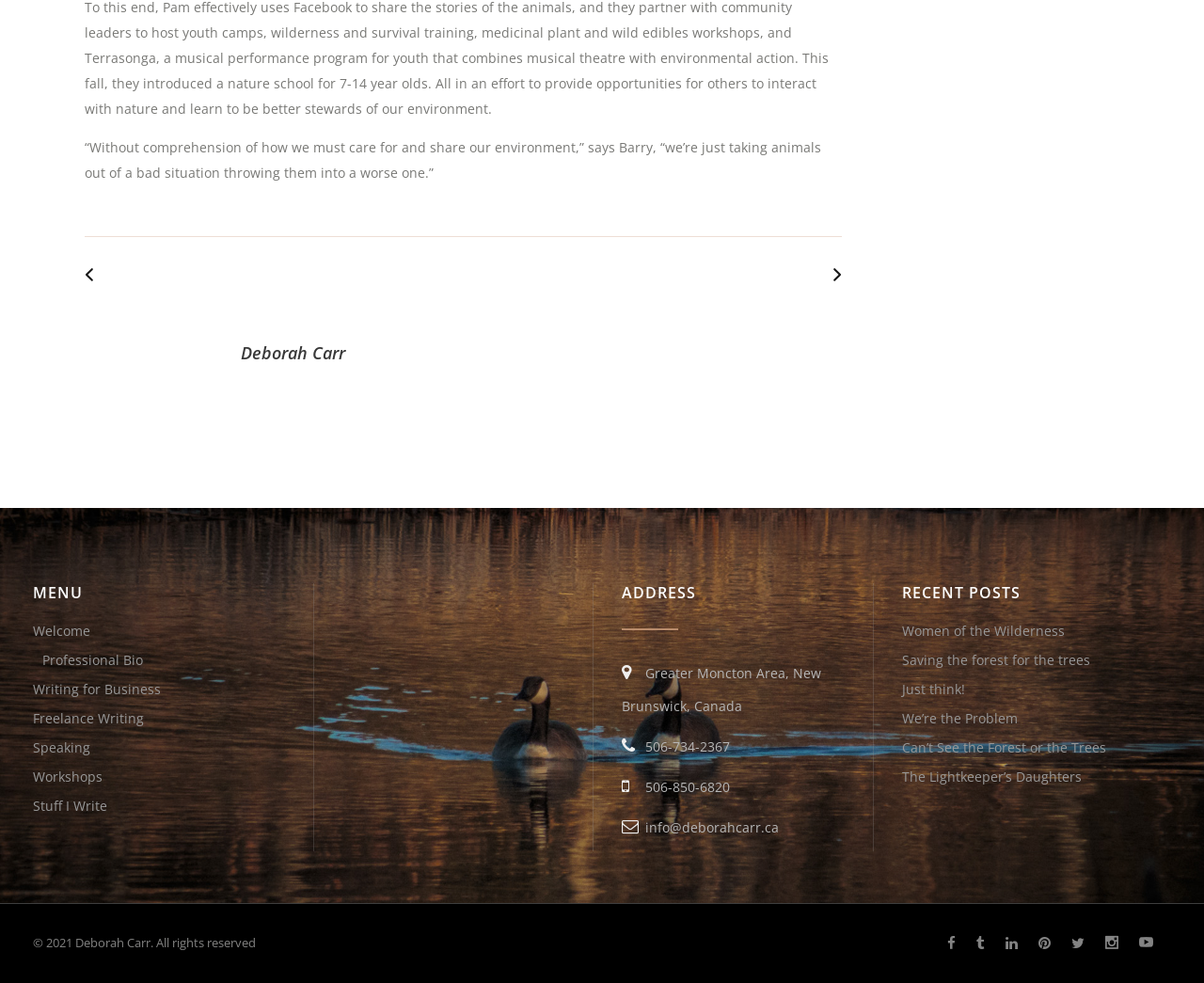How many phone numbers are listed on this webpage?
Make sure to answer the question with a detailed and comprehensive explanation.

The webpage has an 'ADDRESS' section with two phone numbers listed: '506-734-2367' and '506-850-6820'.